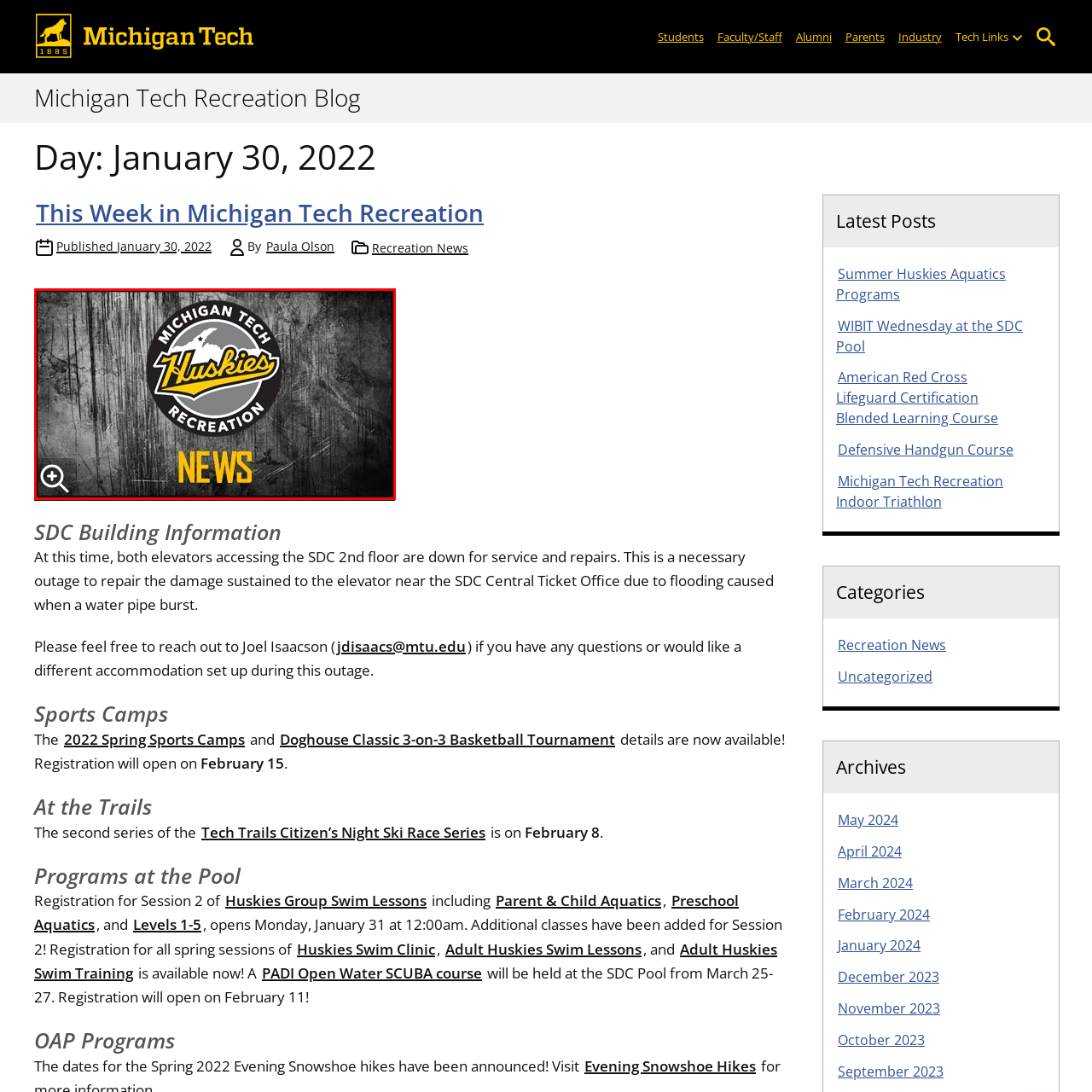Please review the portion of the image contained within the red boundary and provide a detailed answer to the subsequent question, referencing the image: What is the background design of the visual?

The background of the visual showcases a textured, rustic appearance, which enhances the dynamic feel of the design and provides a unique aesthetic to the logo and overall visual.